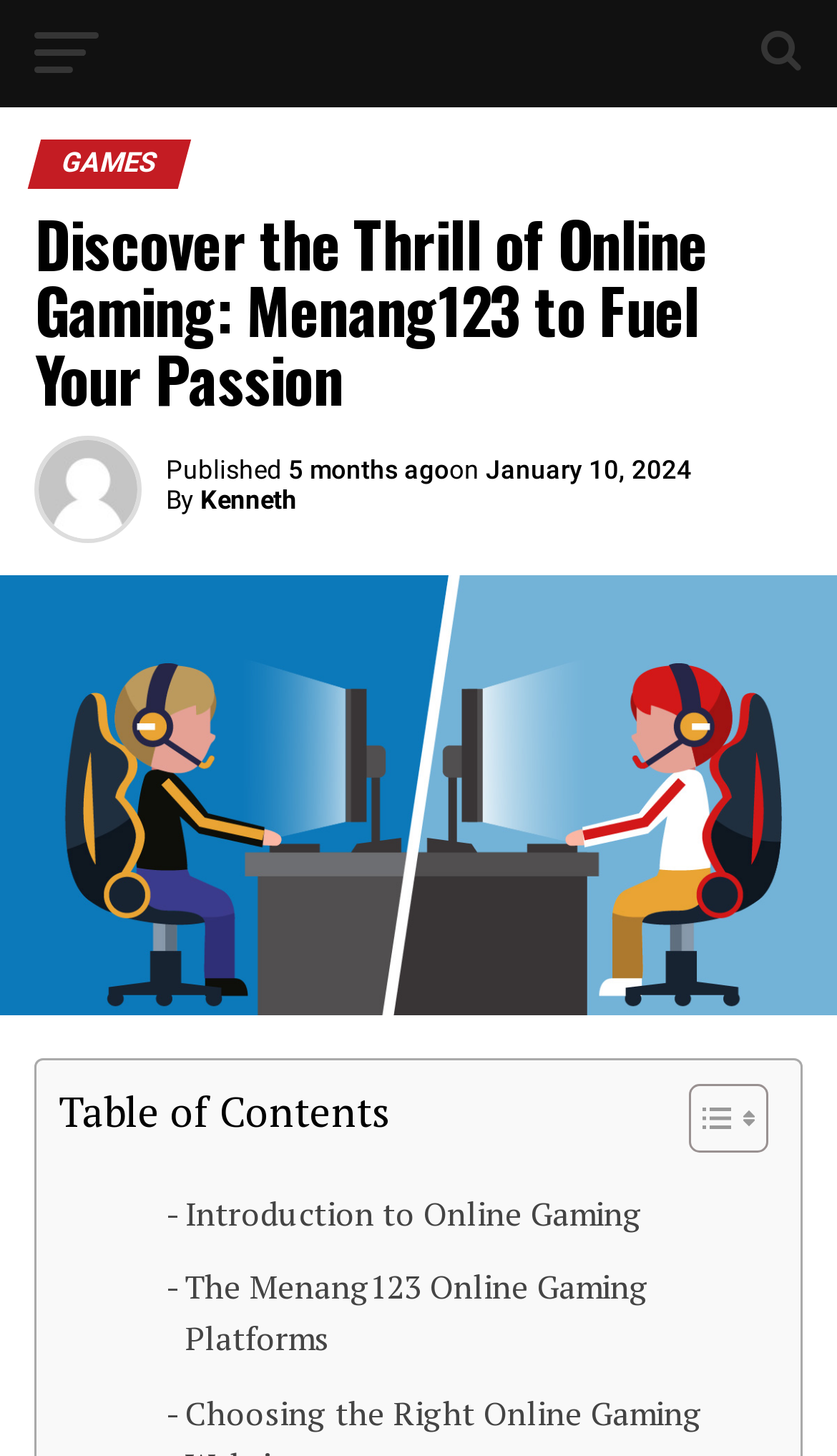Offer a meticulous description of the webpage's structure and content.

The webpage is about online gaming, with a focus on Menang123 as a platform to fuel one's passion. At the top, there is a link to "The Hear UP" accompanied by an image with the same name. Below this, there is a header section that spans almost the entire width of the page, containing two headings: "GAMES" and "Discover the Thrill of Online Gaming: Menang123 to Fuel Your Passion". 

To the right of the header section, there is a publication information area that includes the text "Published", a timestamp "5 months ago", and a specific date "January 10, 2024". Below this, there is an author credit "By Kenneth". 

Further down, there is a table of contents section, which takes up about a third of the page's width. It contains the text "Table of Contents" and a link to "Toggle Table of Content", accompanied by two small images. 

Below the table of contents, there are two links to specific sections of the article: "Introduction to Online Gaming" and "The Menang123 Online Gaming Platforms". These links are positioned near the left edge of the page.